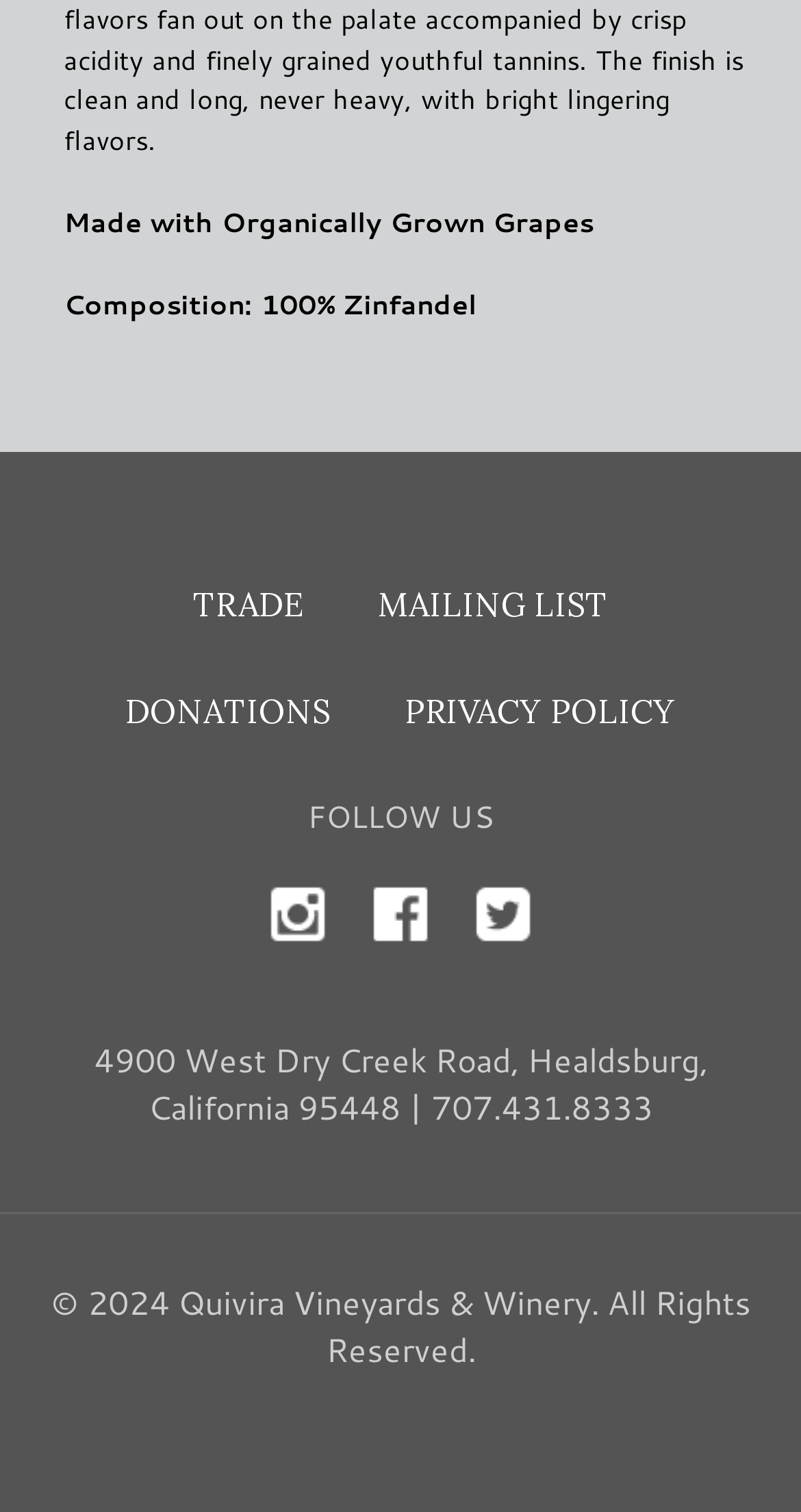Please locate the UI element described by "alt="Facebook"" and provide its bounding box coordinates.

[0.462, 0.604, 0.538, 0.631]